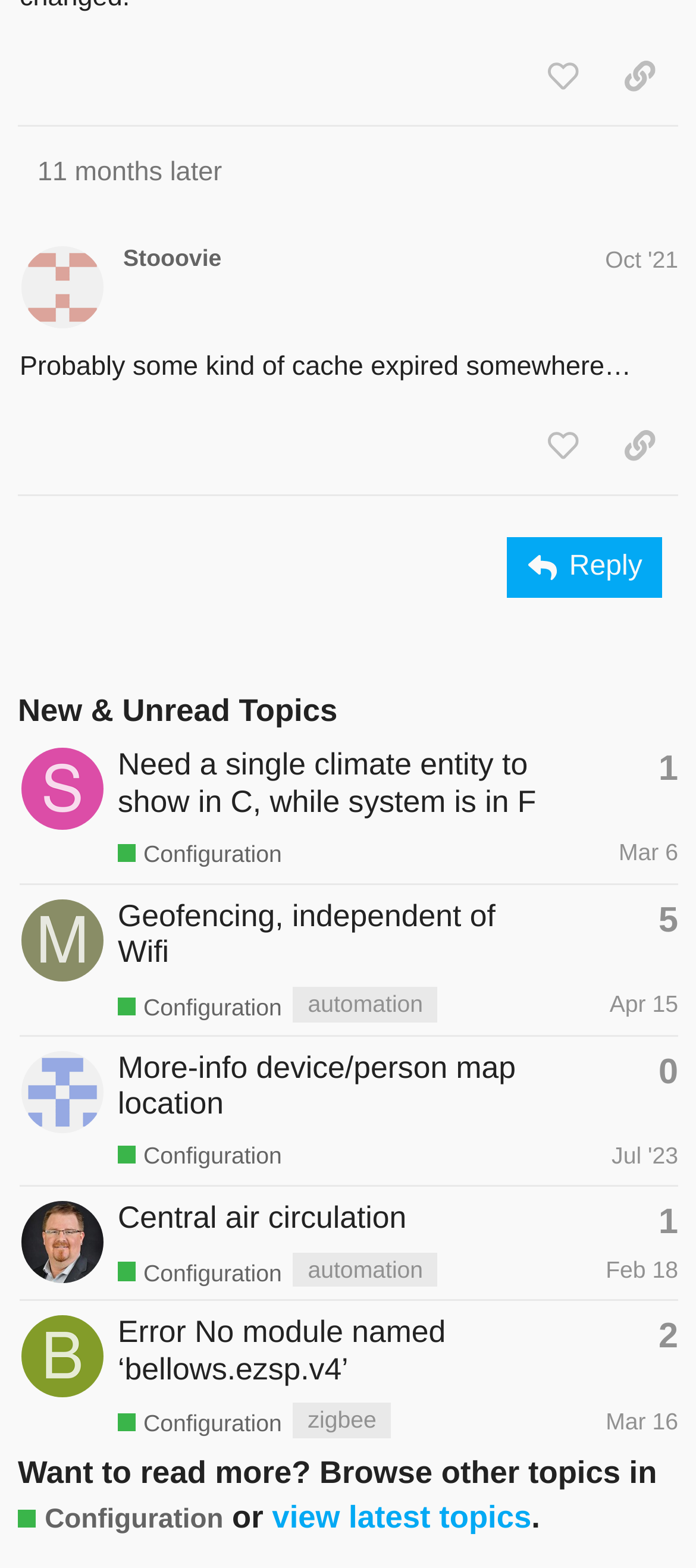Pinpoint the bounding box coordinates for the area that should be clicked to perform the following instruction: "Reply to the post".

[0.729, 0.342, 0.952, 0.381]